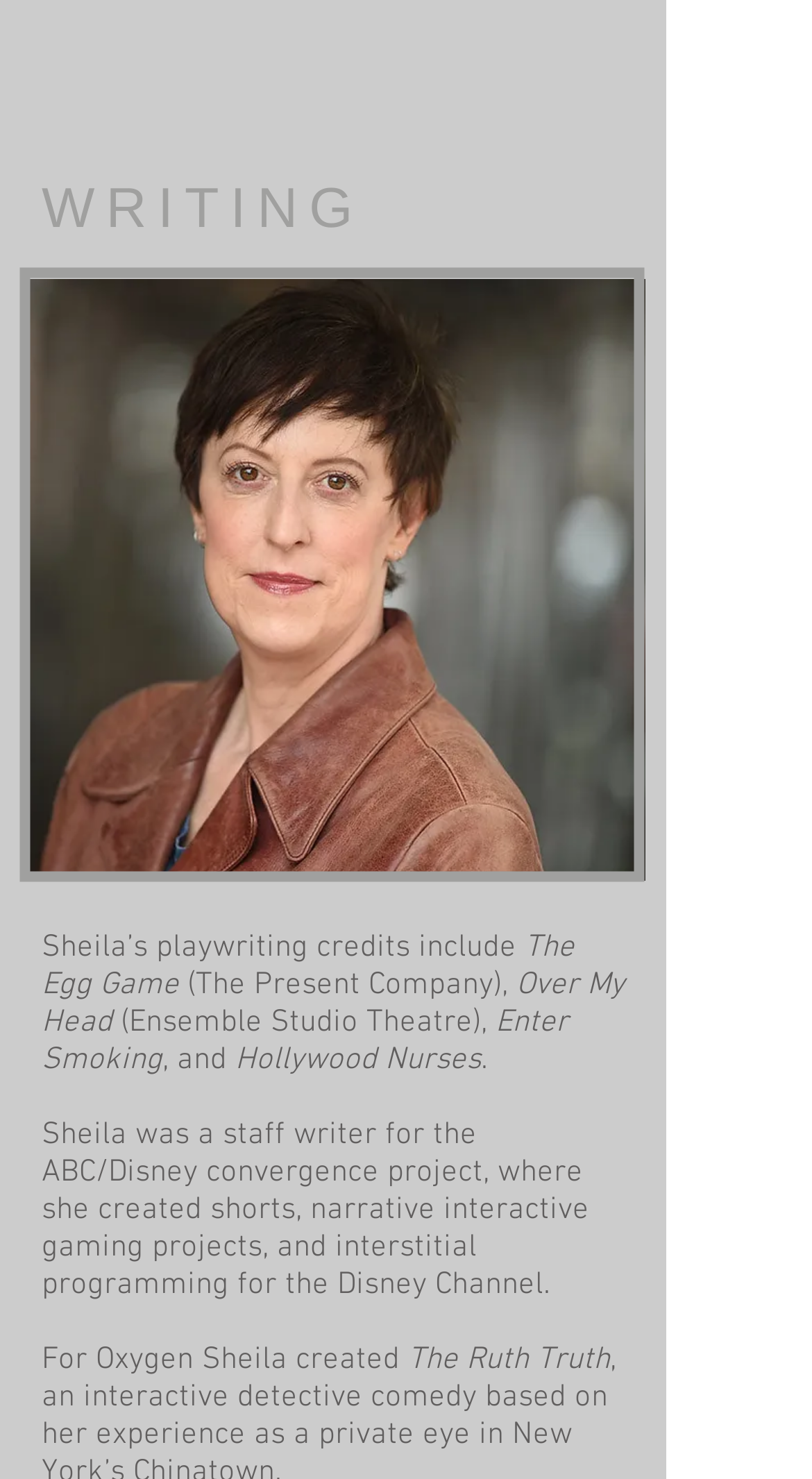What is Sheila's profession?
Answer the question with a single word or phrase, referring to the image.

Playwriting